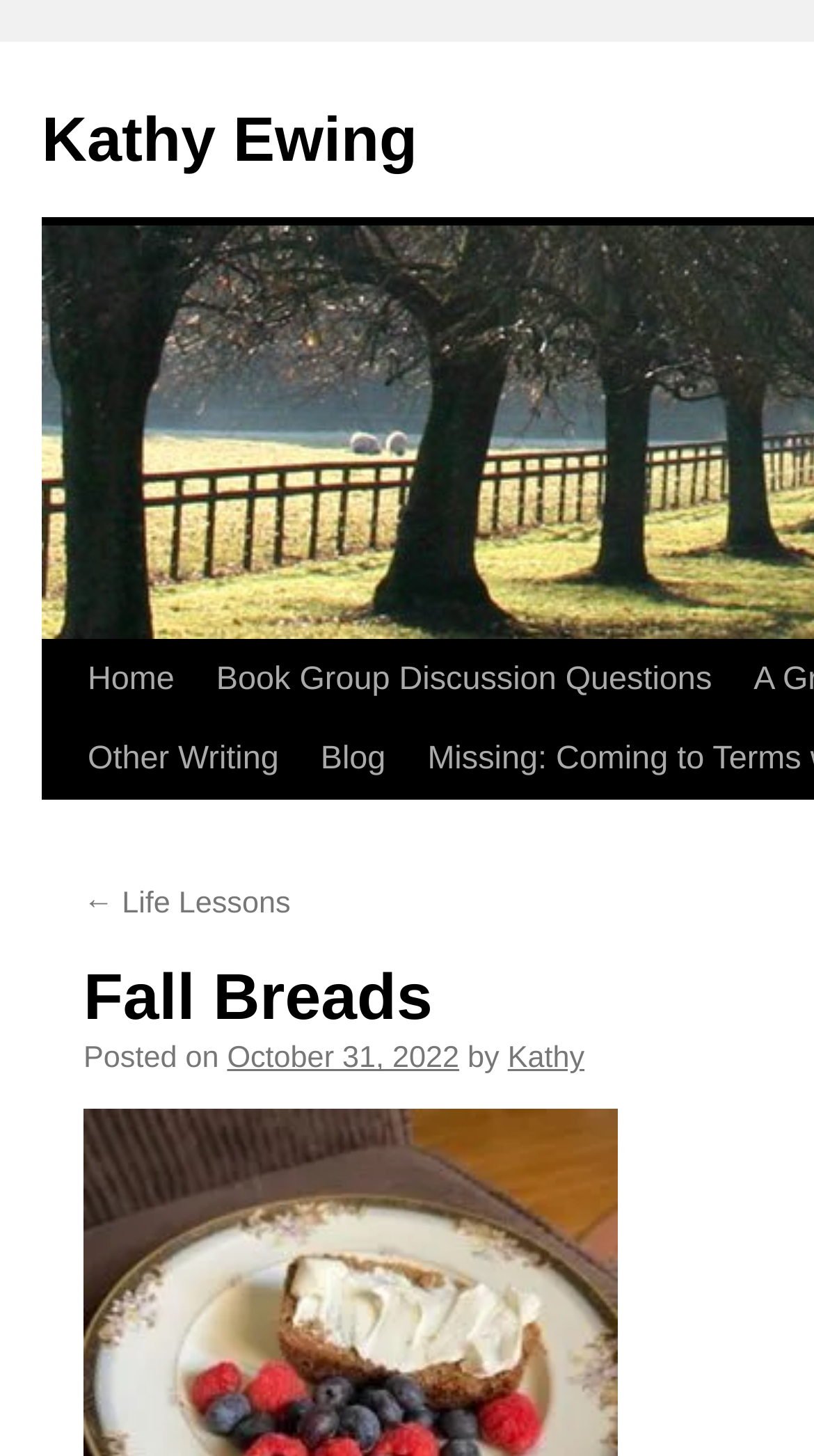Provide a one-word or short-phrase answer to the question:
What is the date of the current article?

October 31, 2022